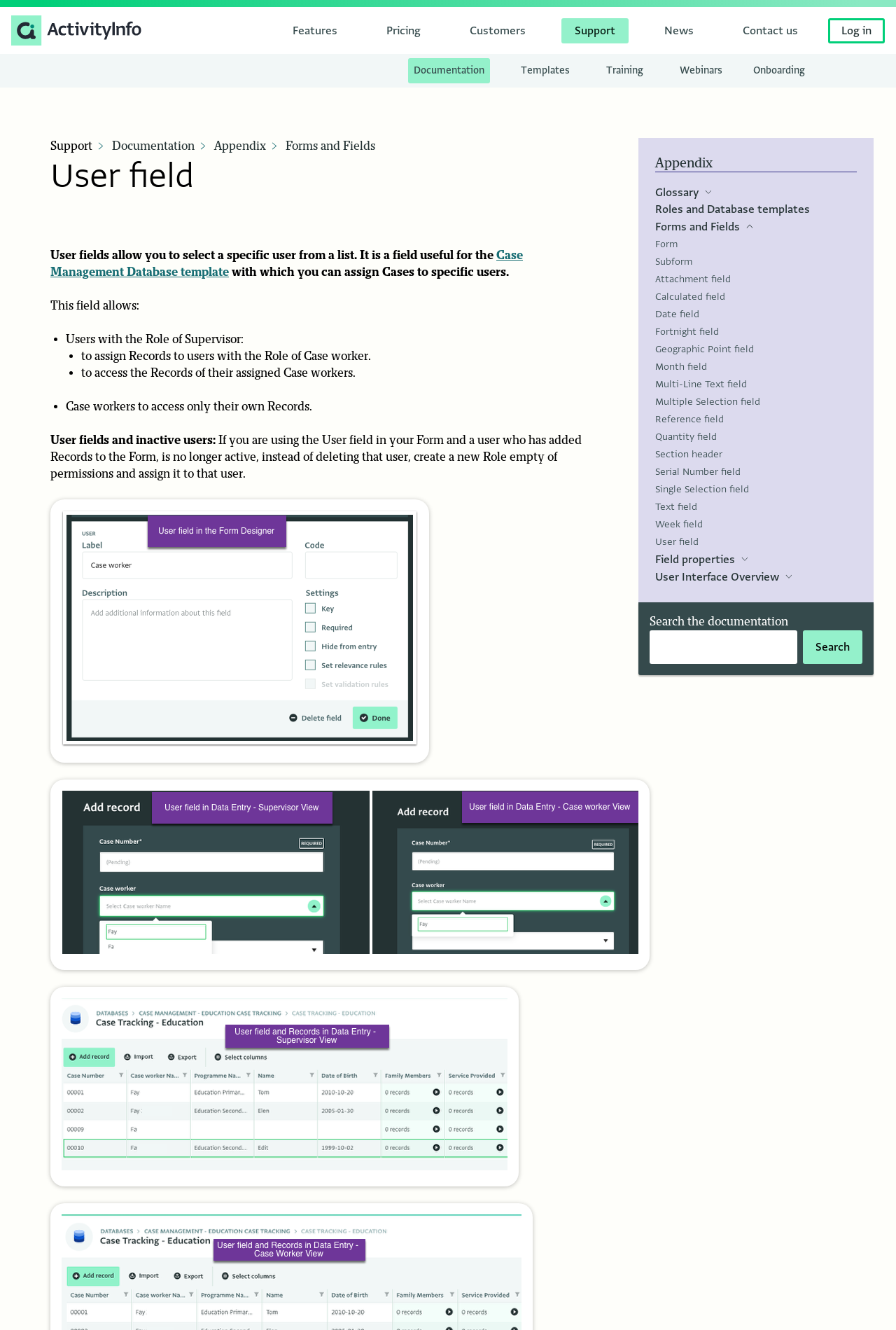Please identify the bounding box coordinates of the region to click in order to complete the task: "Click on the 'Features' link". The coordinates must be four float numbers between 0 and 1, specified as [left, top, right, bottom].

[0.312, 0.013, 0.391, 0.032]